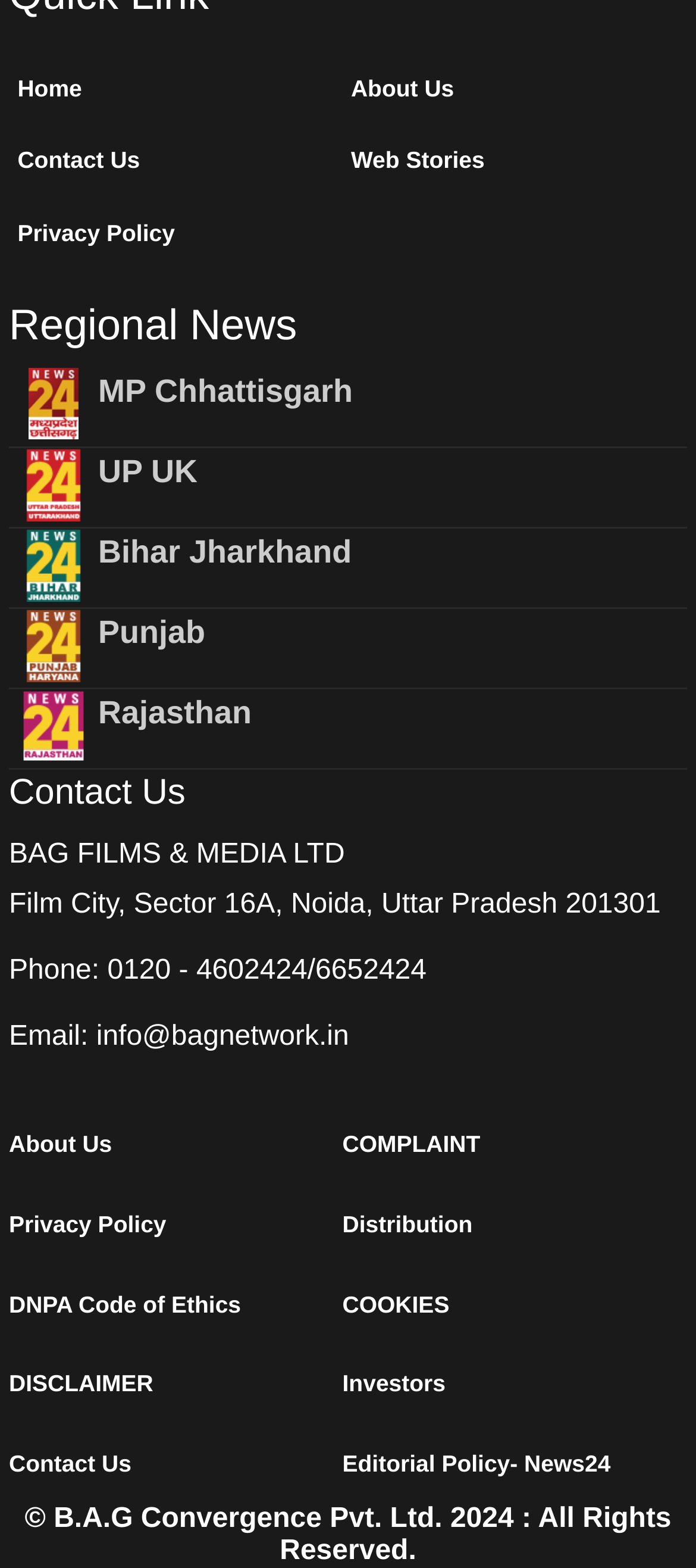Answer the question briefly using a single word or phrase: 
What is the phone number mentioned on the page?

0120 - 4602424/6652424